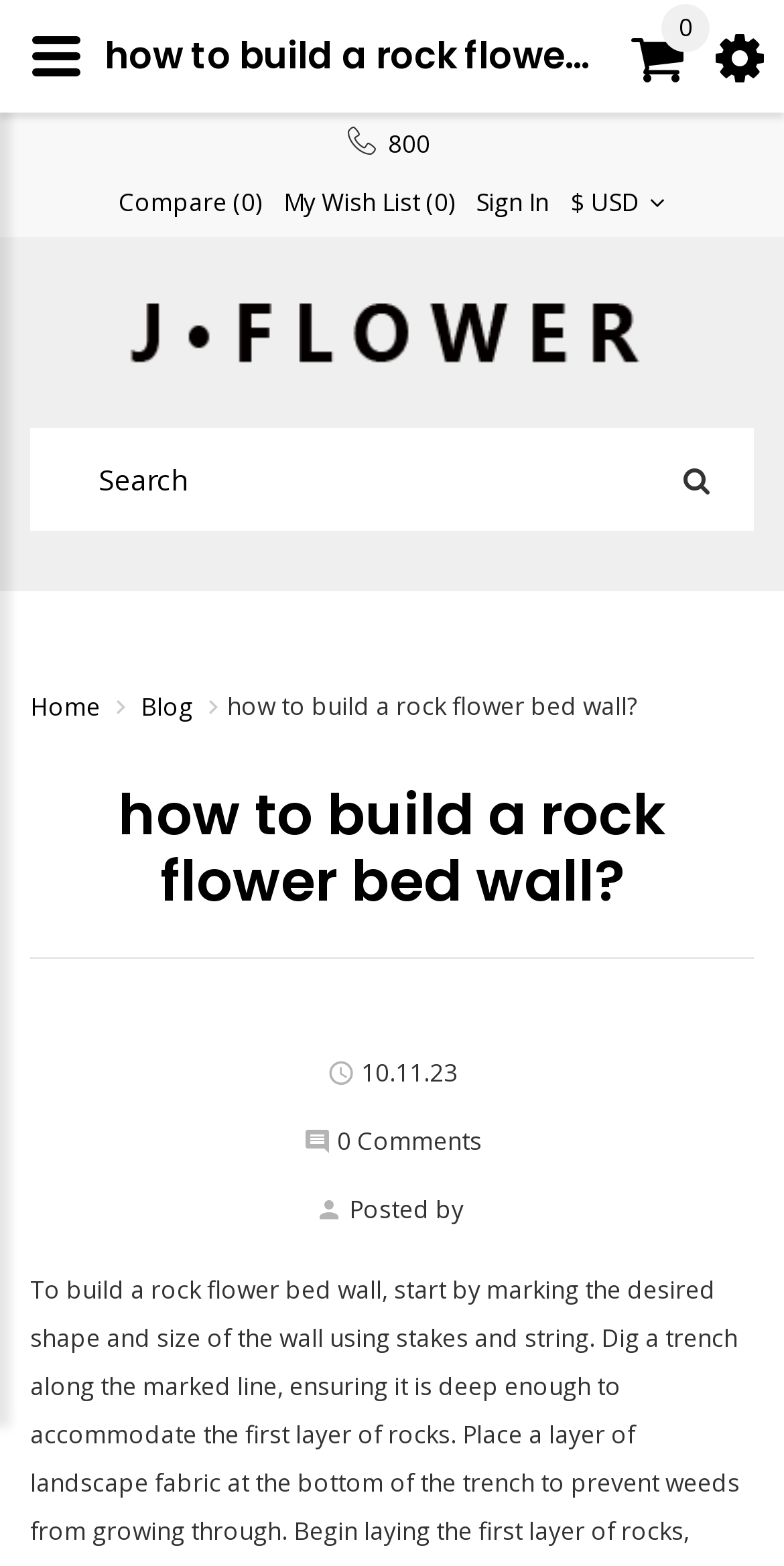Determine the bounding box for the described UI element: "www.americanbonehealth.org".

None